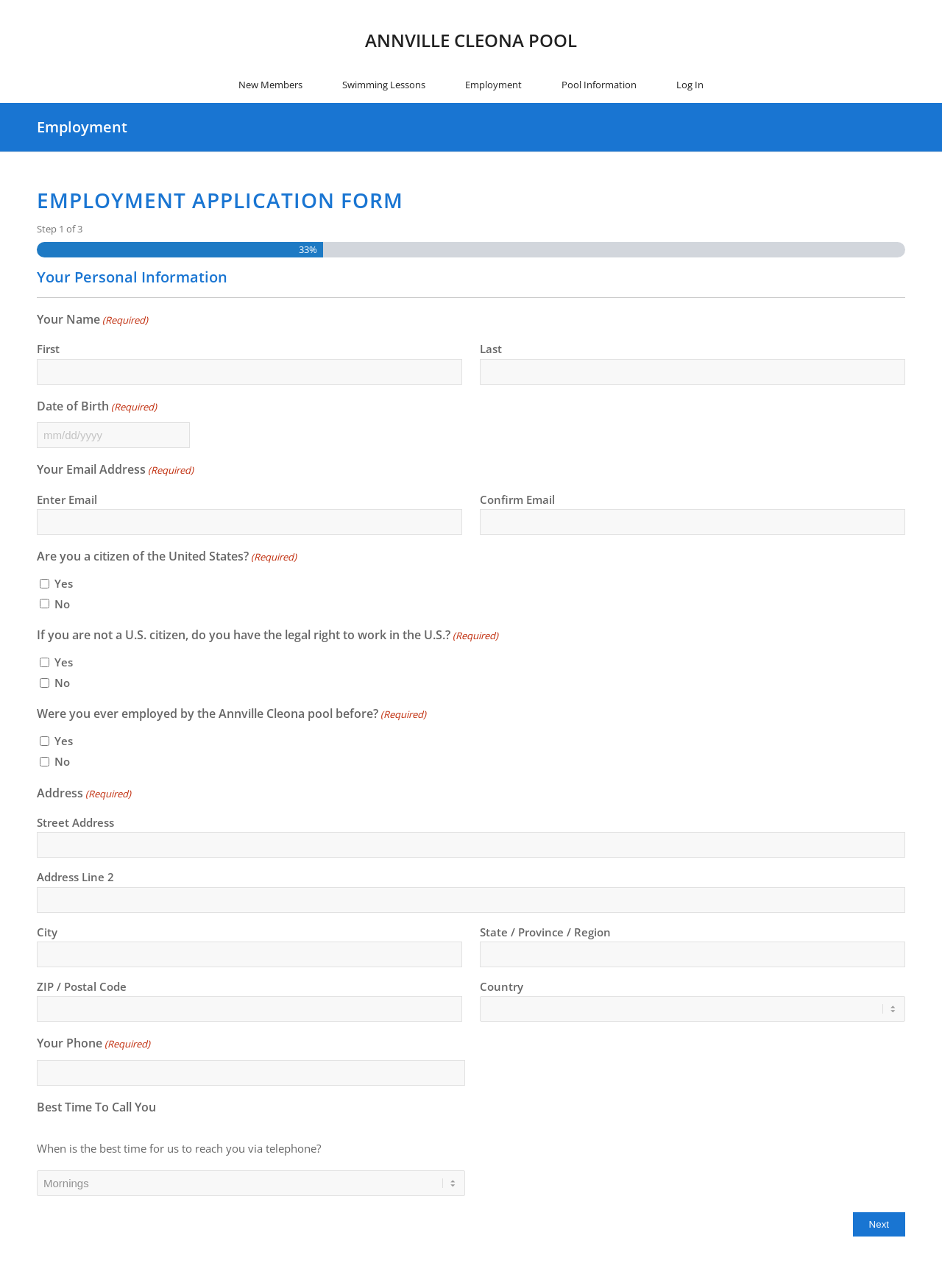Please give a succinct answer to the question in one word or phrase:
What is the last field in the 'Address (Required)' section?

Country